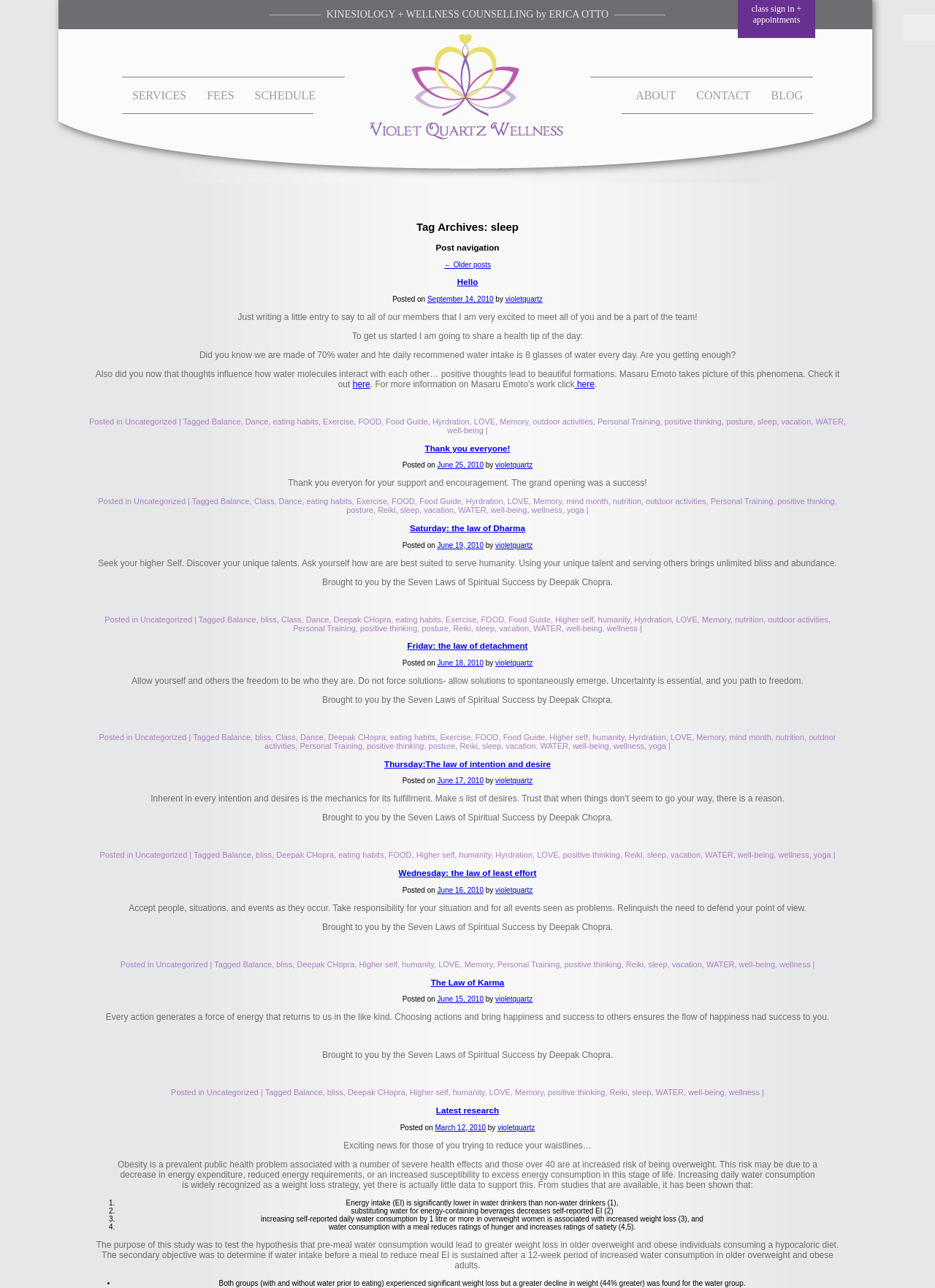Given the description: "Exercise", determine the bounding box coordinates of the UI element. The coordinates should be formatted as four float numbers between 0 and 1, [left, top, right, bottom].

[0.381, 0.386, 0.414, 0.393]